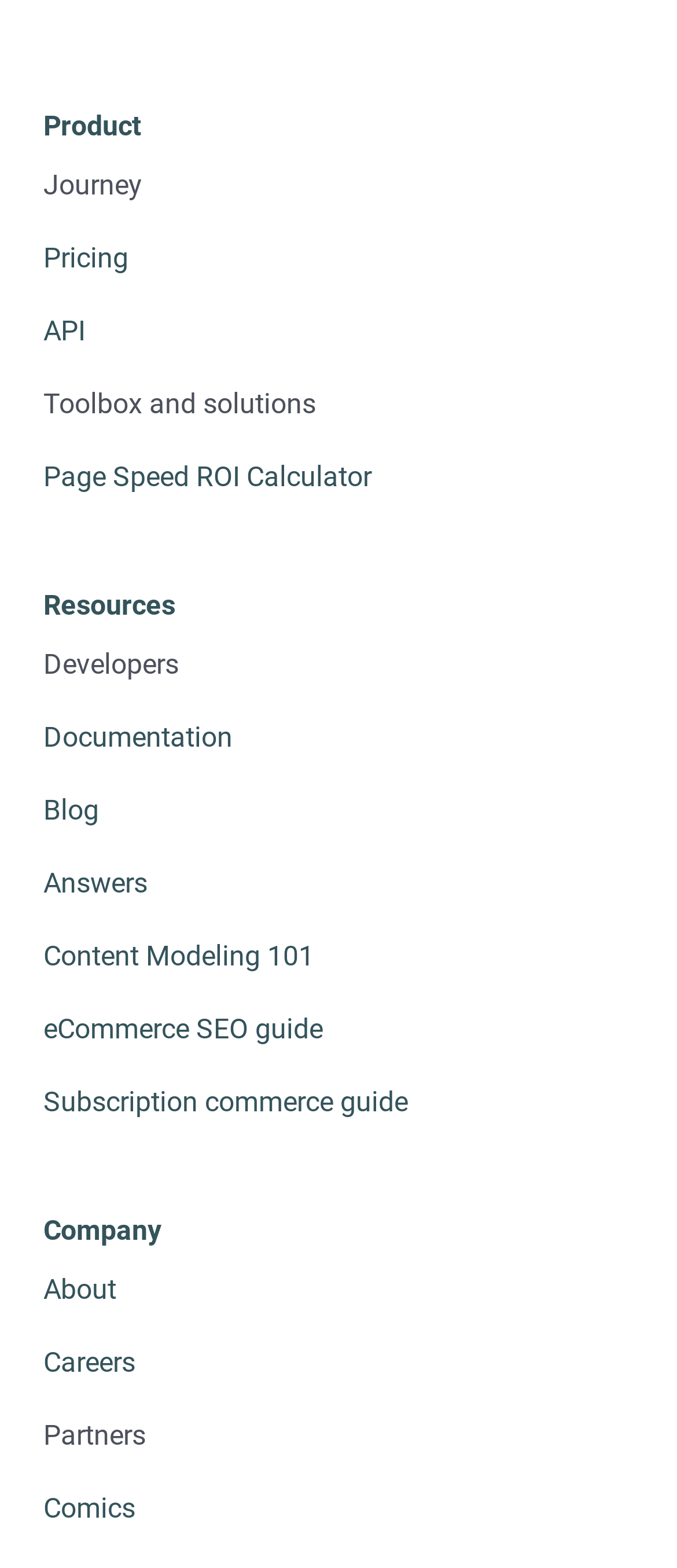Respond concisely with one word or phrase to the following query:
How many buttons are on the webpage?

4